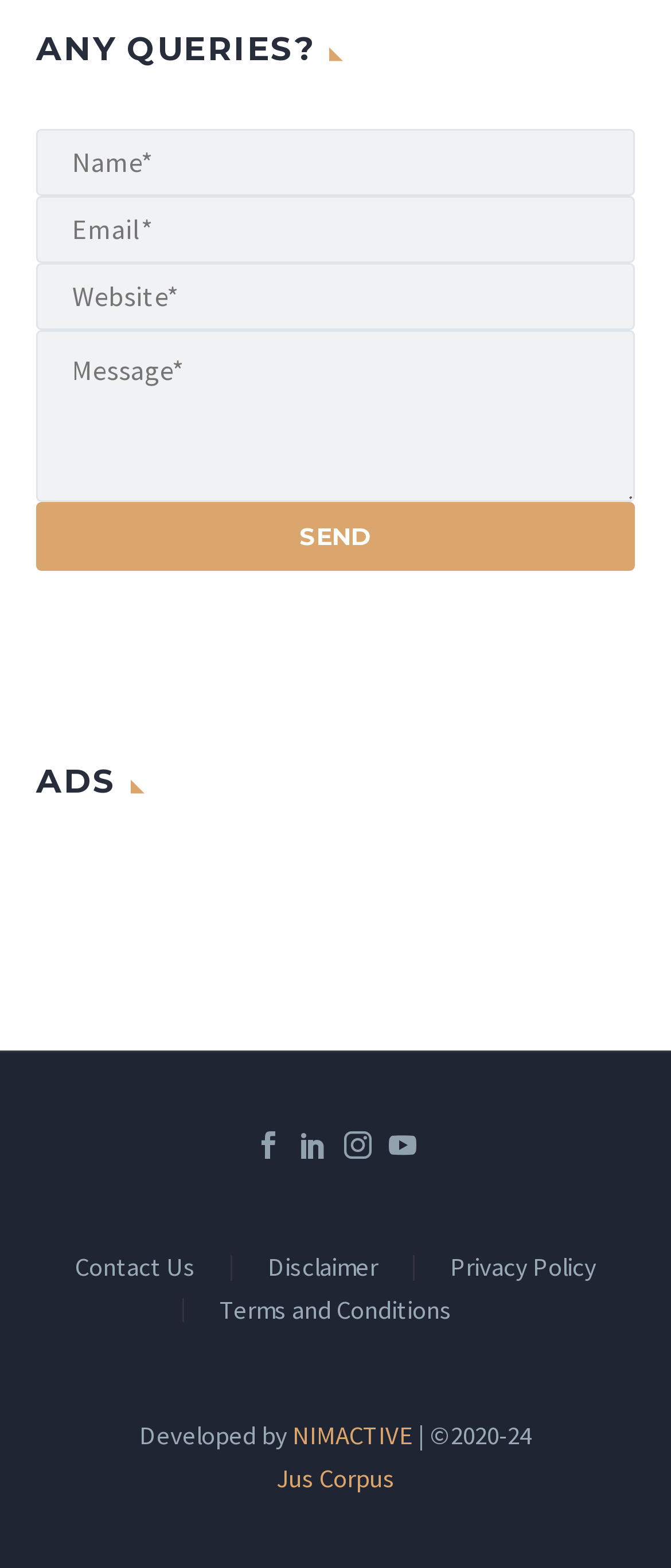Locate the UI element described by title="Facebook" in the provided webpage screenshot. Return the bounding box coordinates in the format (top-left x, top-left y, bottom-right x, bottom-right y), ensuring all values are between 0 and 1.

[0.379, 0.679, 0.421, 0.697]